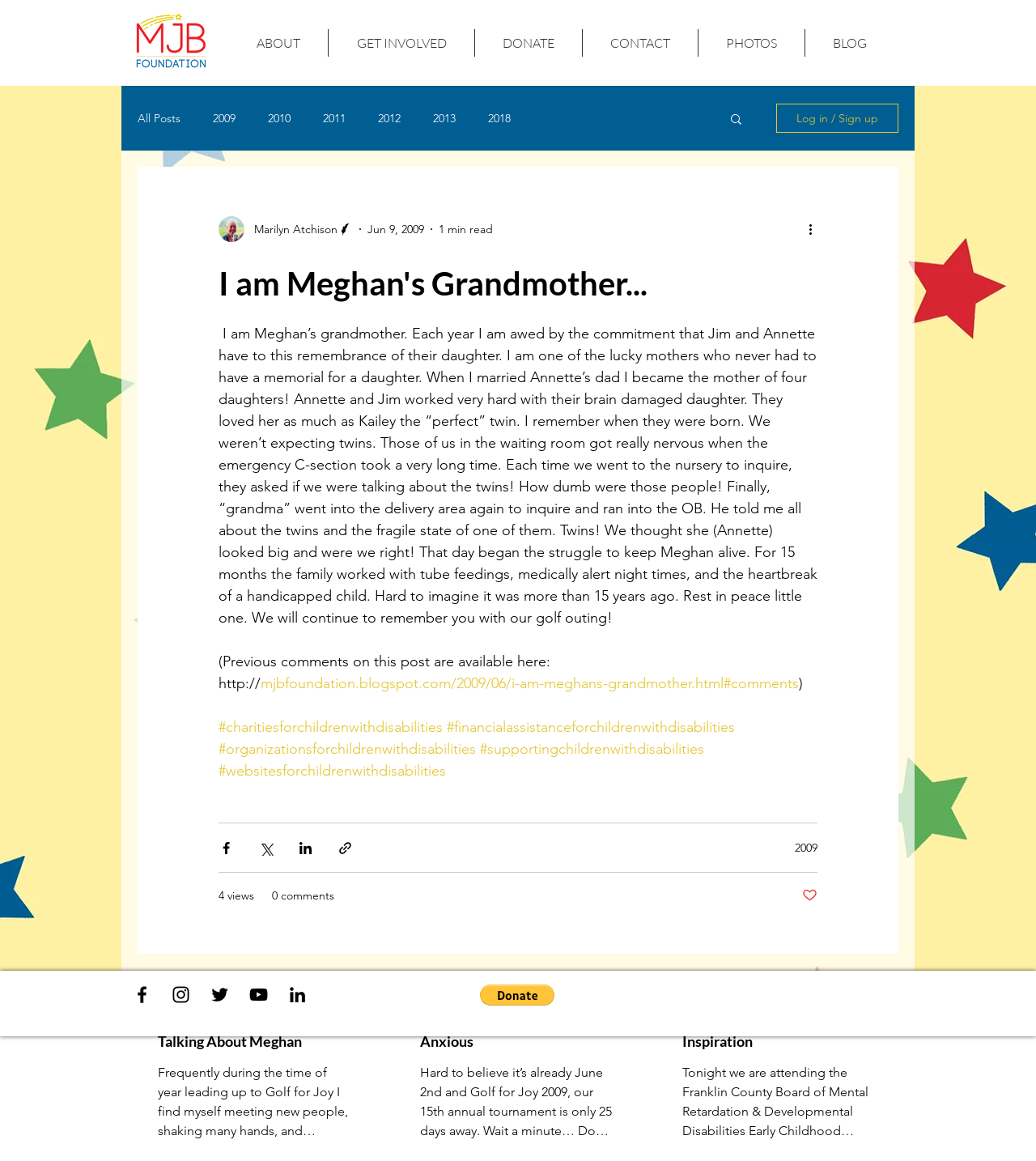Show me the bounding box coordinates of the clickable region to achieve the task as per the instruction: "Search for something".

[0.703, 0.096, 0.718, 0.111]